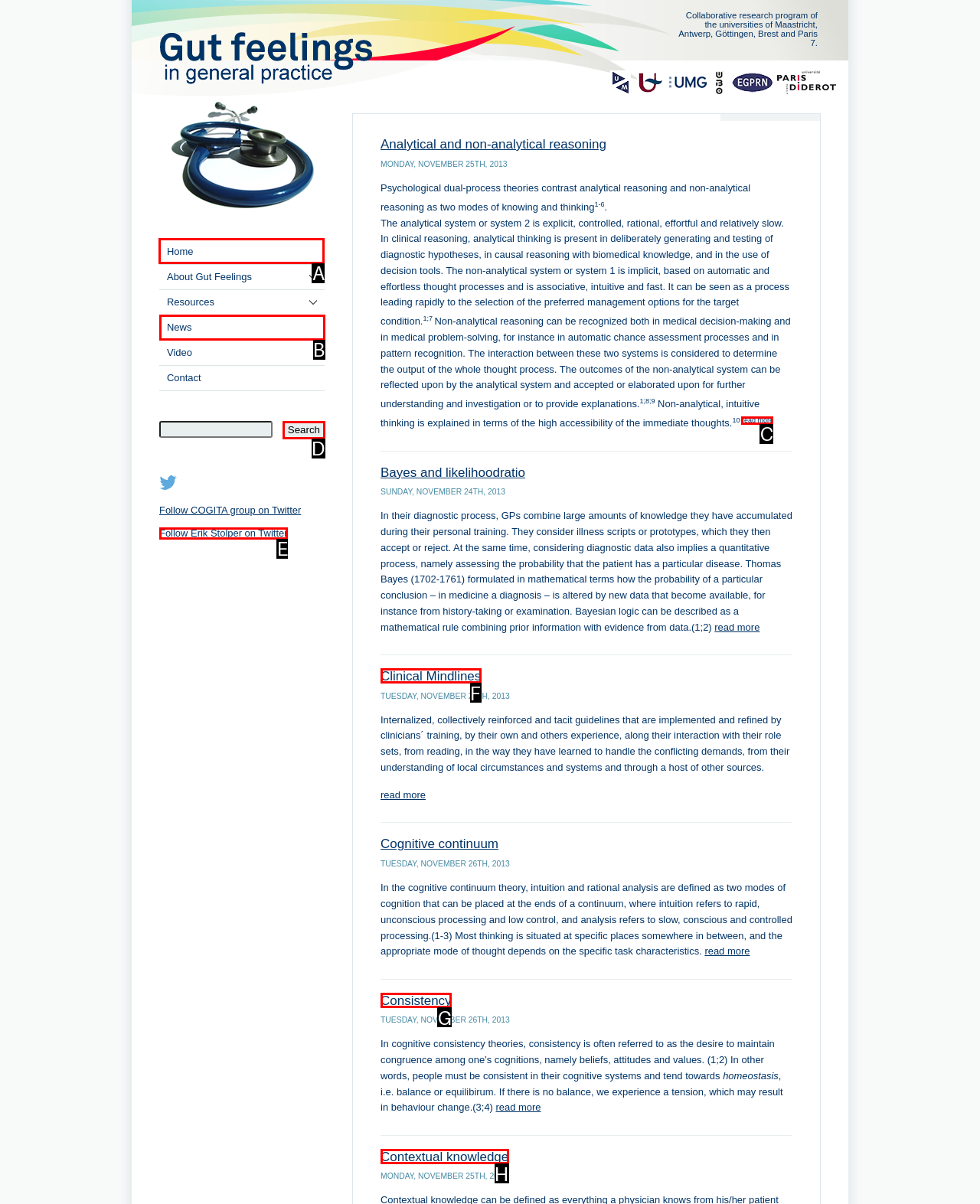Tell me which option I should click to complete the following task: Click on the 'Home' link Answer with the option's letter from the given choices directly.

A